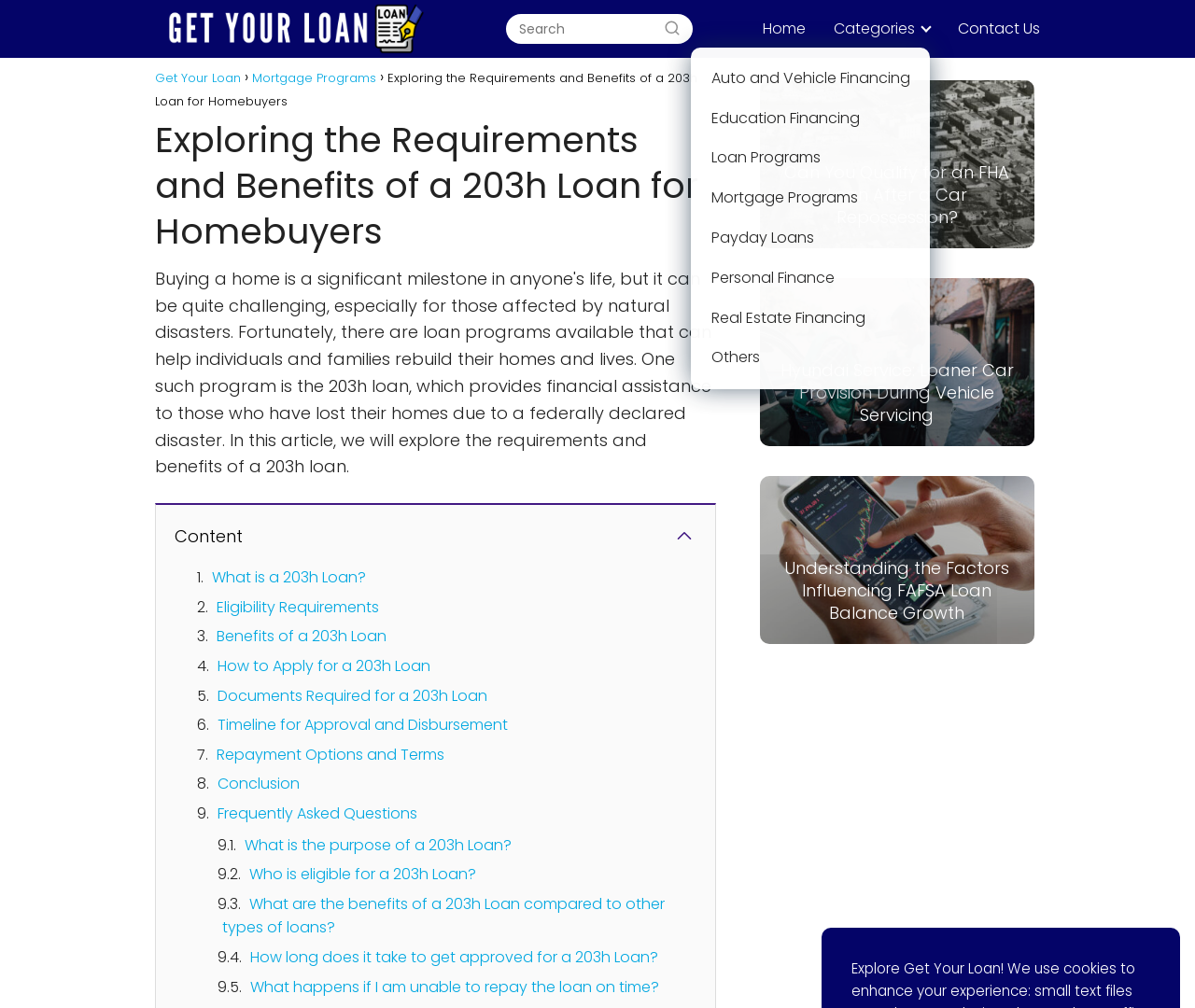Please specify the bounding box coordinates in the format (top-left x, top-left y, bottom-right x, bottom-right y), with values ranging from 0 to 1. Identify the bounding box for the UI component described as follows: name="s" placeholder="Search"

[0.423, 0.014, 0.579, 0.043]